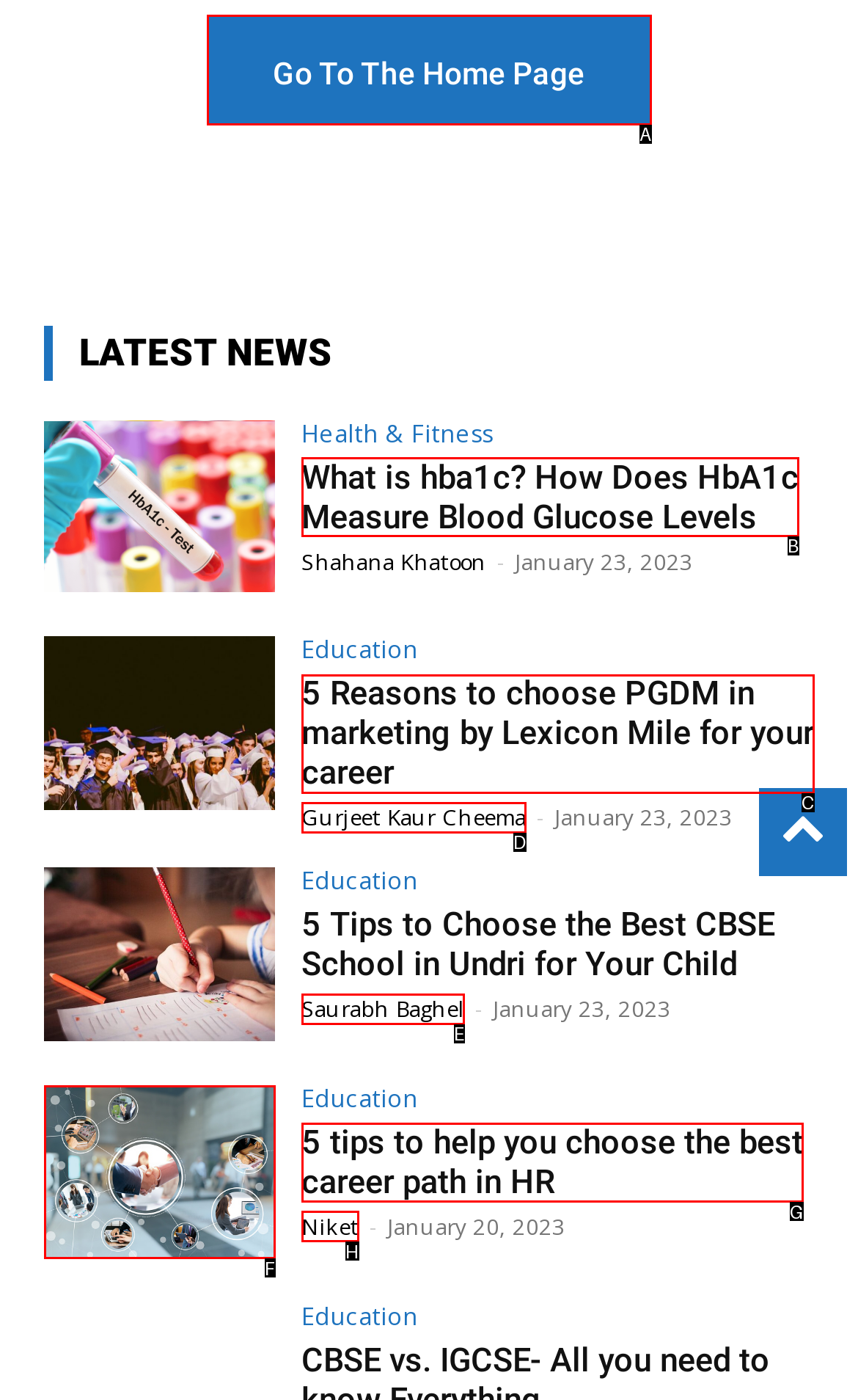Identify the HTML element that best fits the description: Gurjeet Kaur Cheema. Respond with the letter of the corresponding element.

D